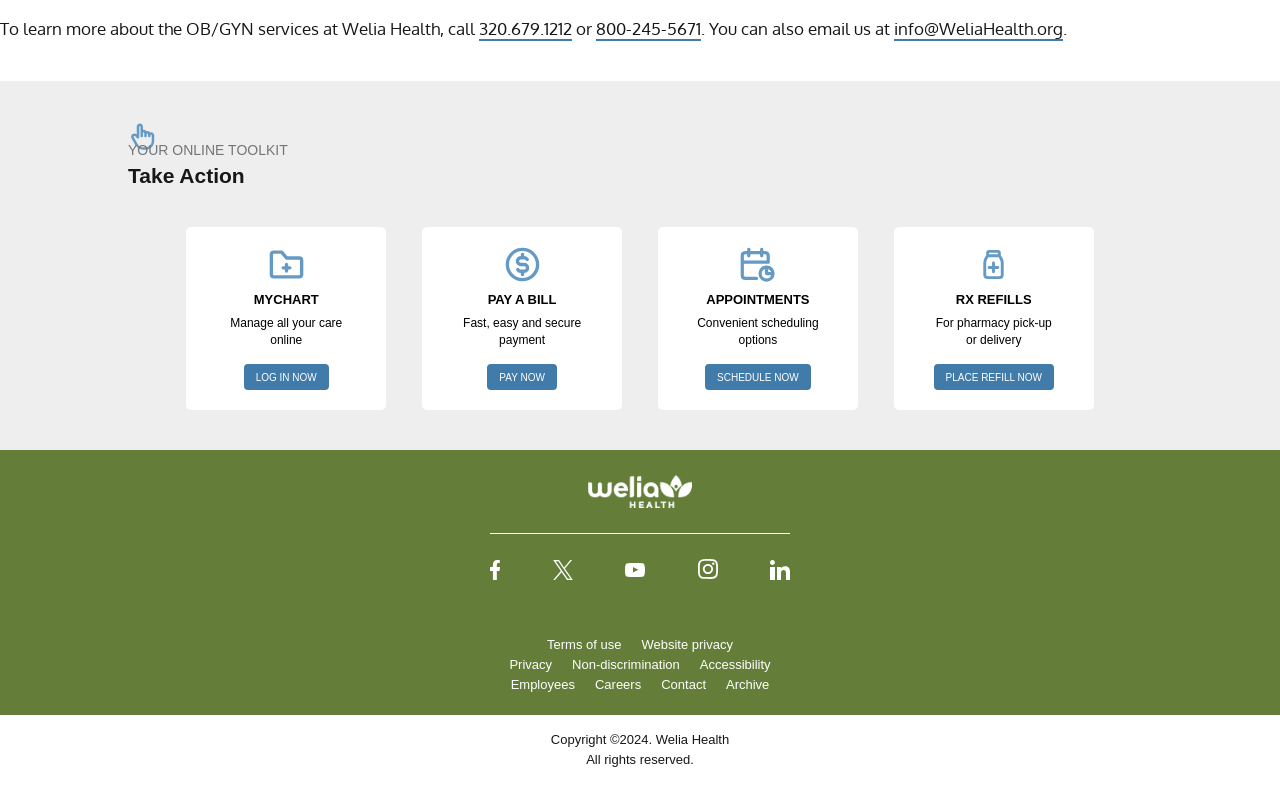Consider the image and give a detailed and elaborate answer to the question: 
What is the copyright year of Welia Health's website?

The copyright information is located at the bottom of the webpage, where it says 'Copyright © 2024. Welia Health. All rights reserved'.